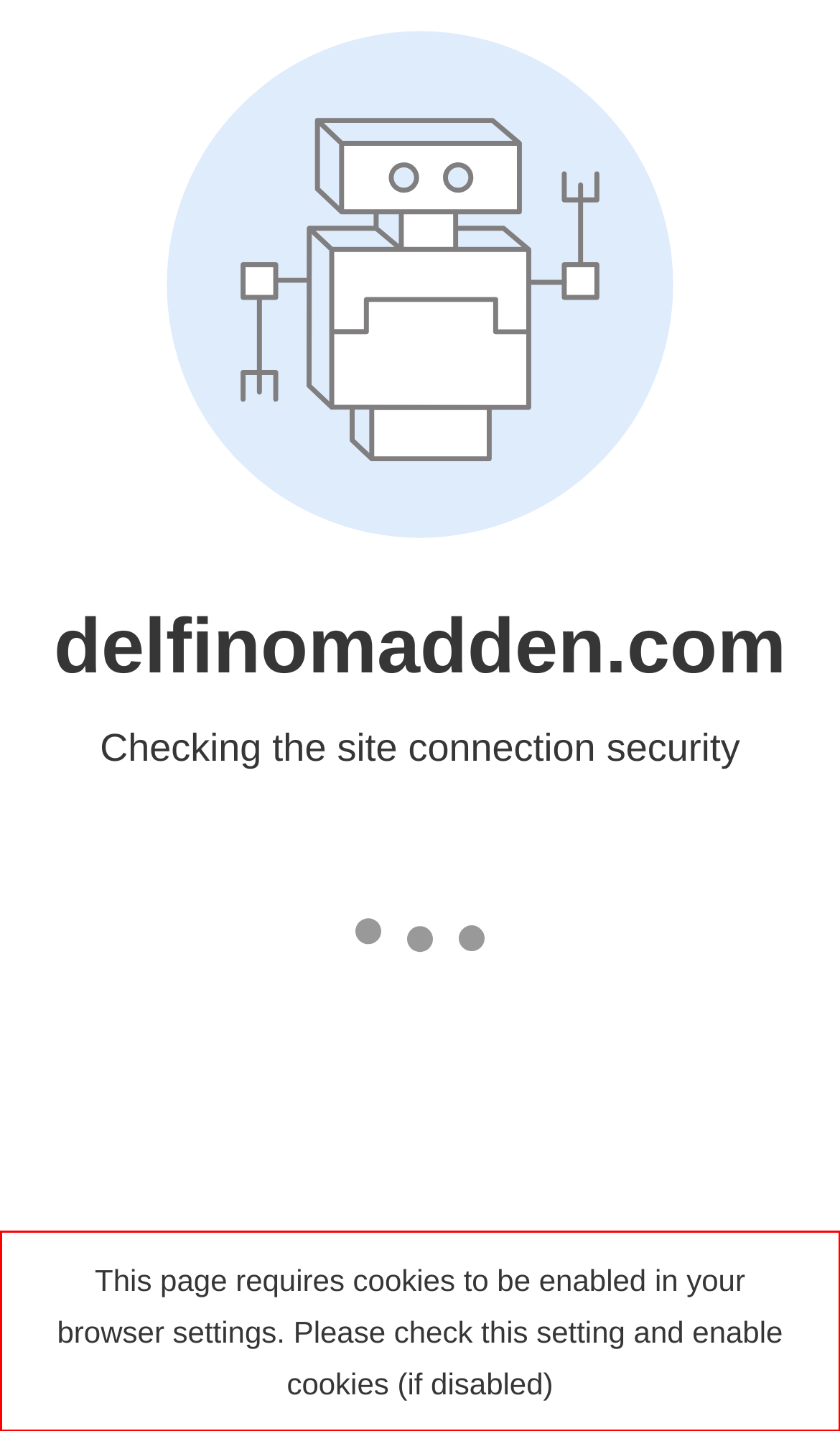Given a webpage screenshot, identify the text inside the red bounding box using OCR and extract it.

This page requires cookies to be enabled in your browser settings. Please check this setting and enable cookies (if disabled)